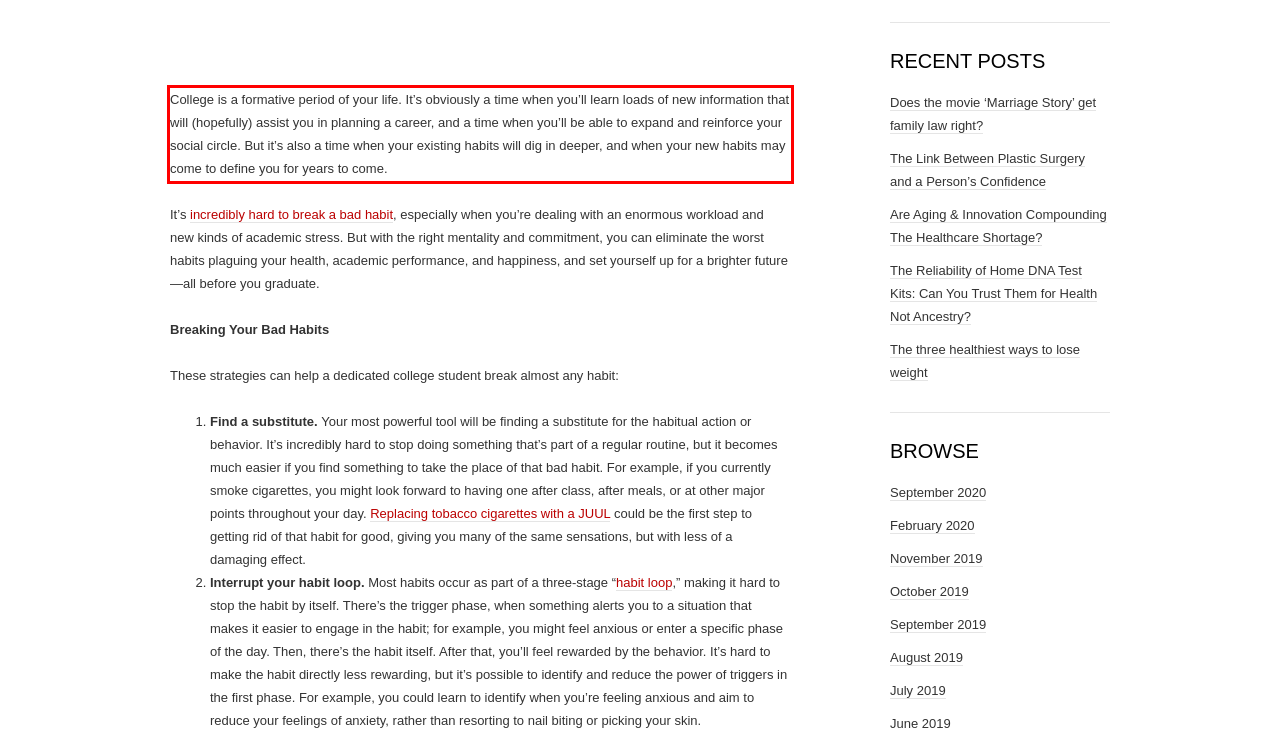Please use OCR to extract the text content from the red bounding box in the provided webpage screenshot.

College is a formative period of your life. It’s obviously a time when you’ll learn loads of new information that will (hopefully) assist you in planning a career, and a time when you’ll be able to expand and reinforce your social circle. But it’s also a time when your existing habits will dig in deeper, and when your new habits may come to define you for years to come.